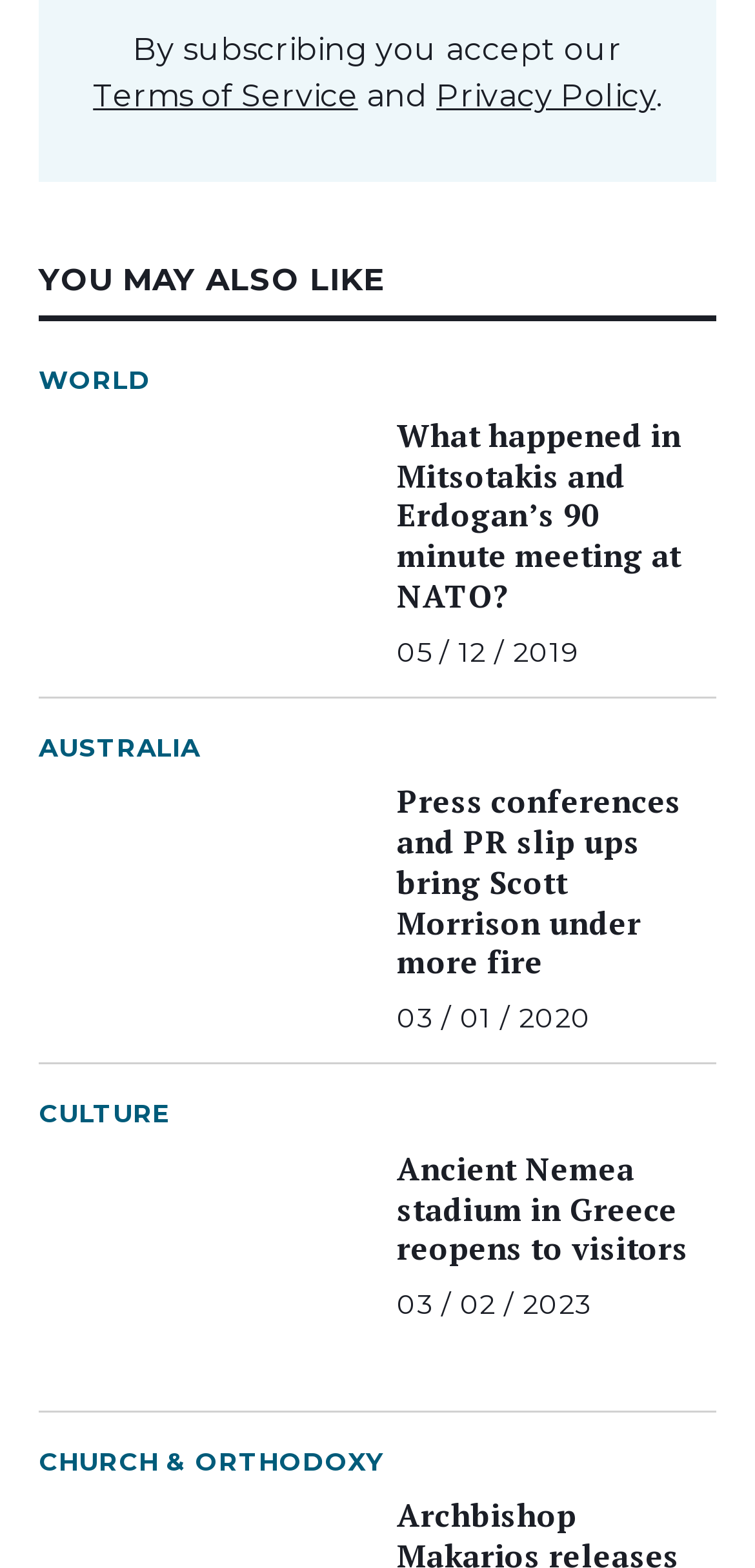Indicate the bounding box coordinates of the clickable region to achieve the following instruction: "Explore WORLD news."

[0.051, 0.231, 0.199, 0.255]